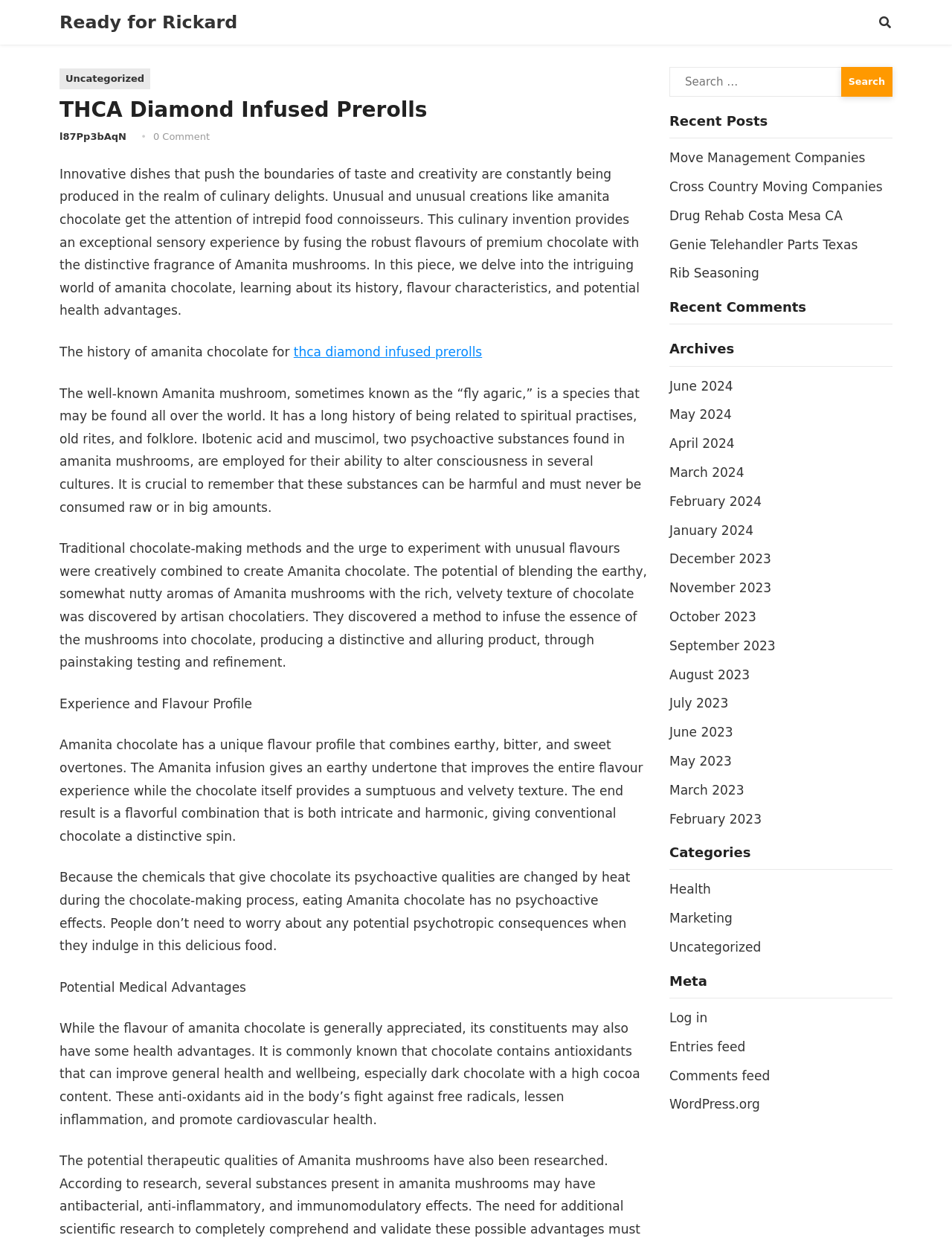What is the function of the 'Log in' link?
Relying on the image, give a concise answer in one word or a brief phrase.

To log in to the website